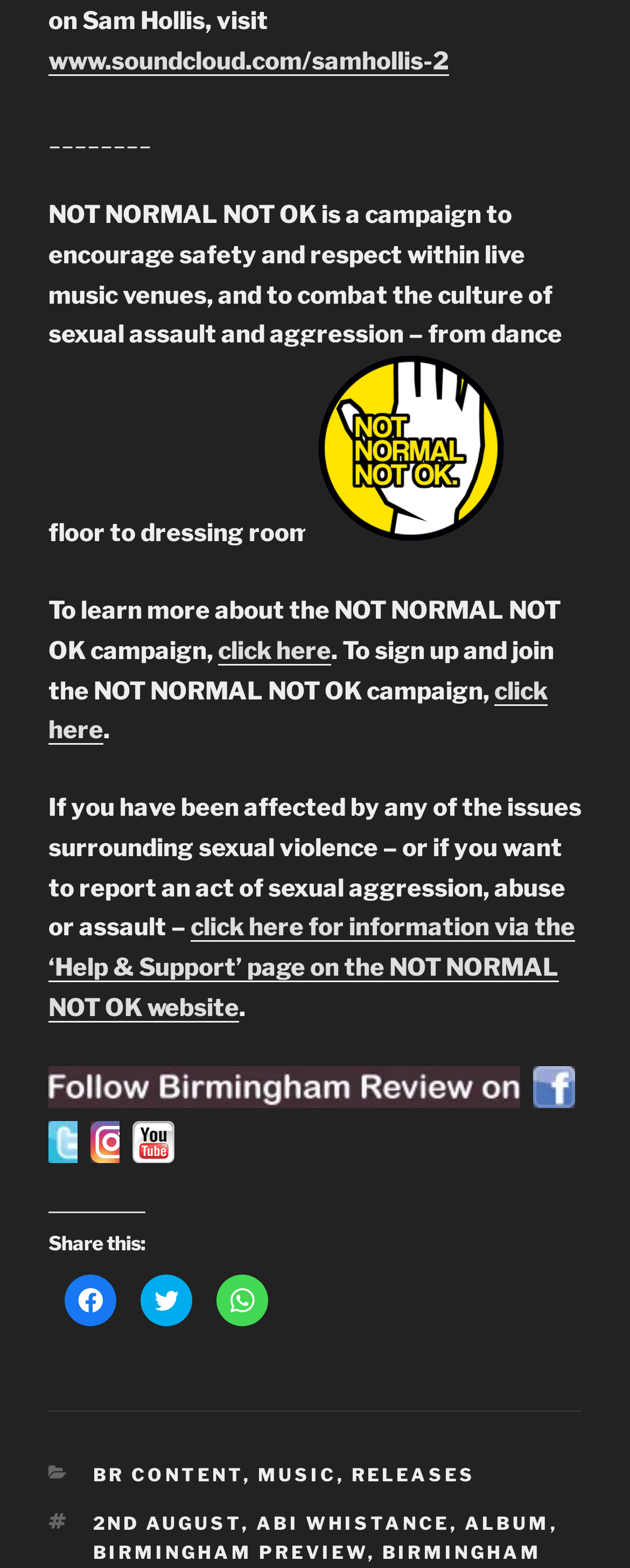Please find the bounding box coordinates of the element's region to be clicked to carry out this instruction: "Click to learn more about the NOT NORMAL NOT OK campaign".

[0.346, 0.406, 0.526, 0.424]